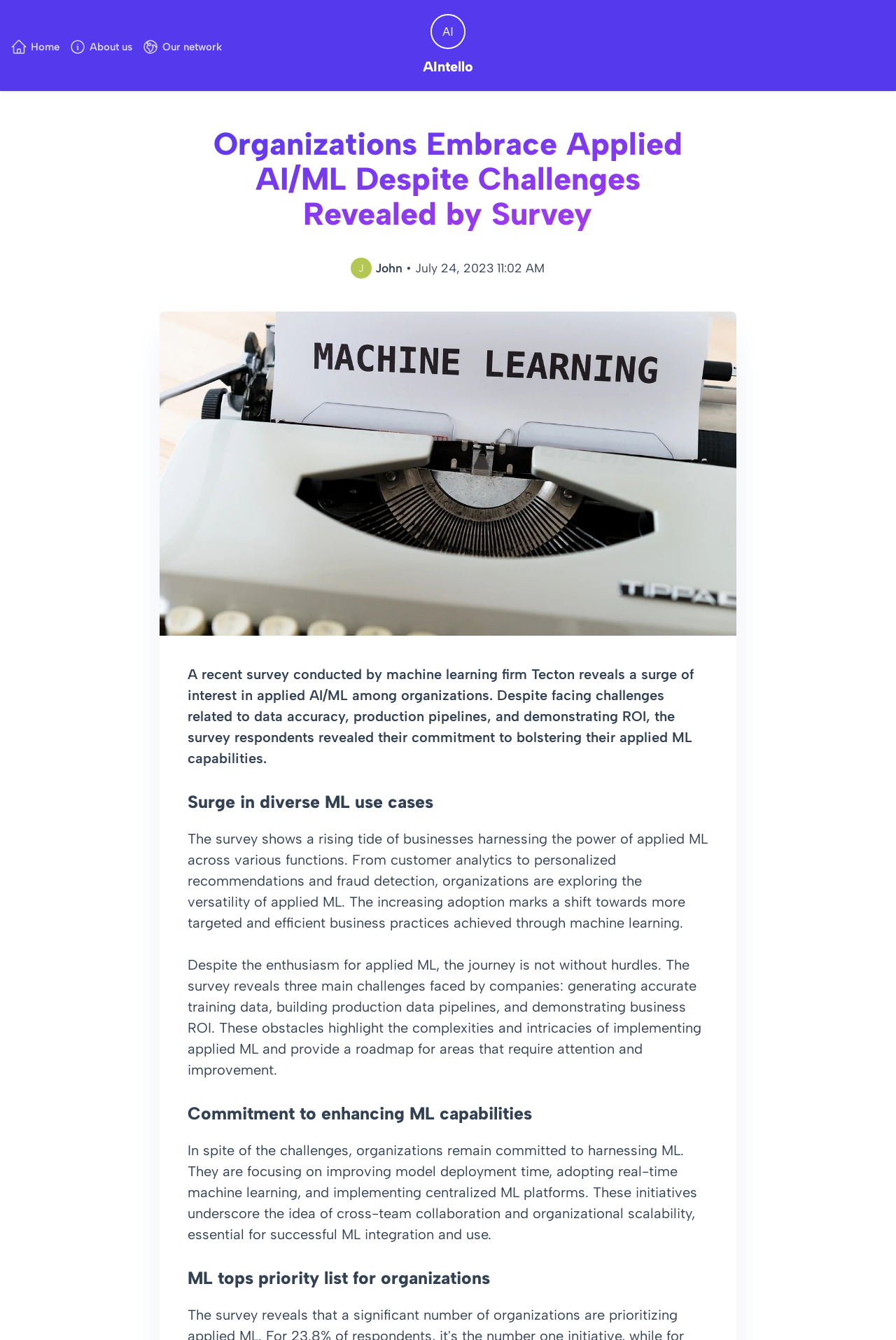Use a single word or phrase to answer the following:
What is the name of the machine learning firm mentioned in the article?

Tecton